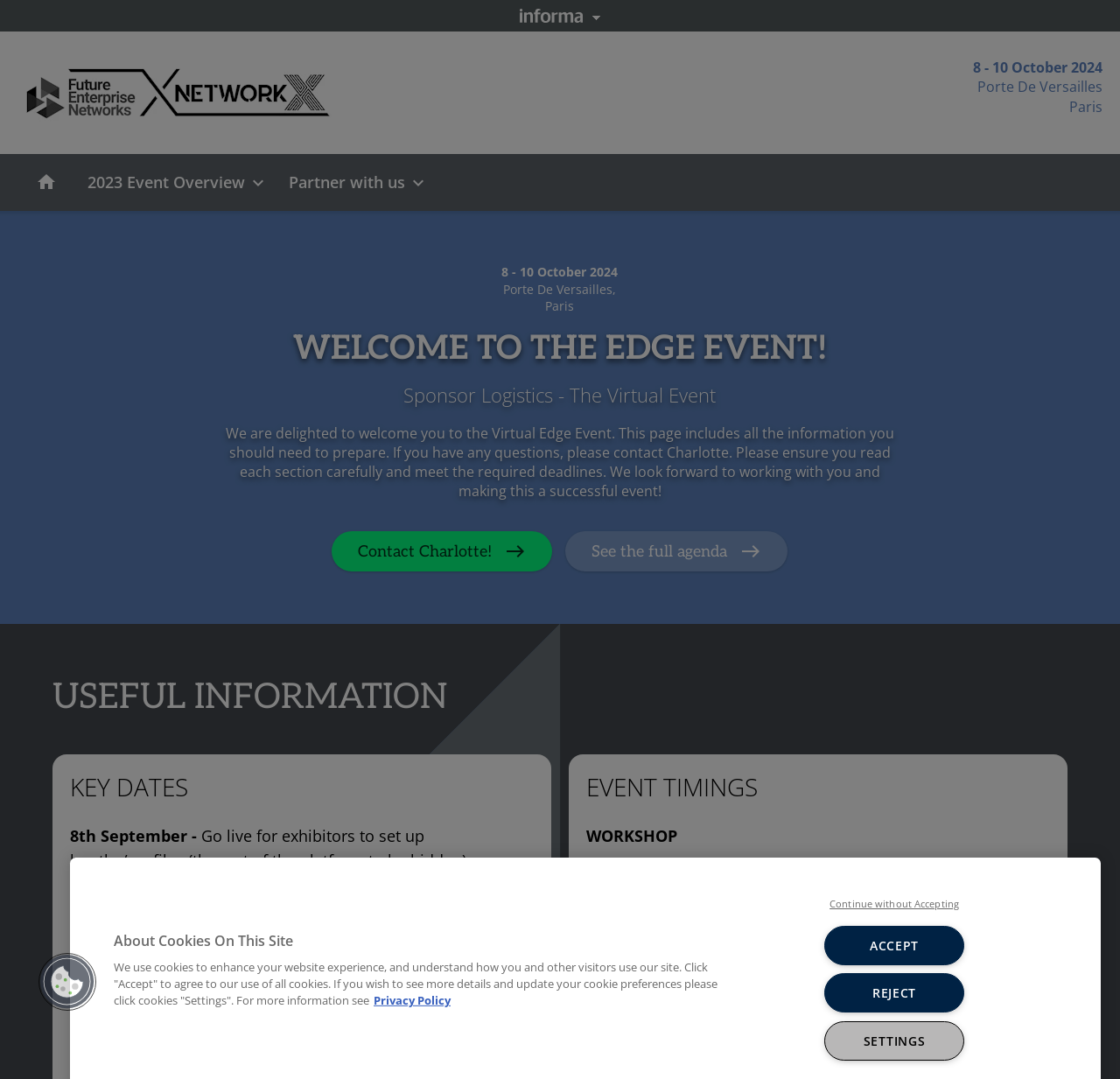Identify the bounding box coordinates of the section to be clicked to complete the task described by the following instruction: "Log in to the website". The coordinates should be four float numbers between 0 and 1, formatted as [left, top, right, bottom].

None